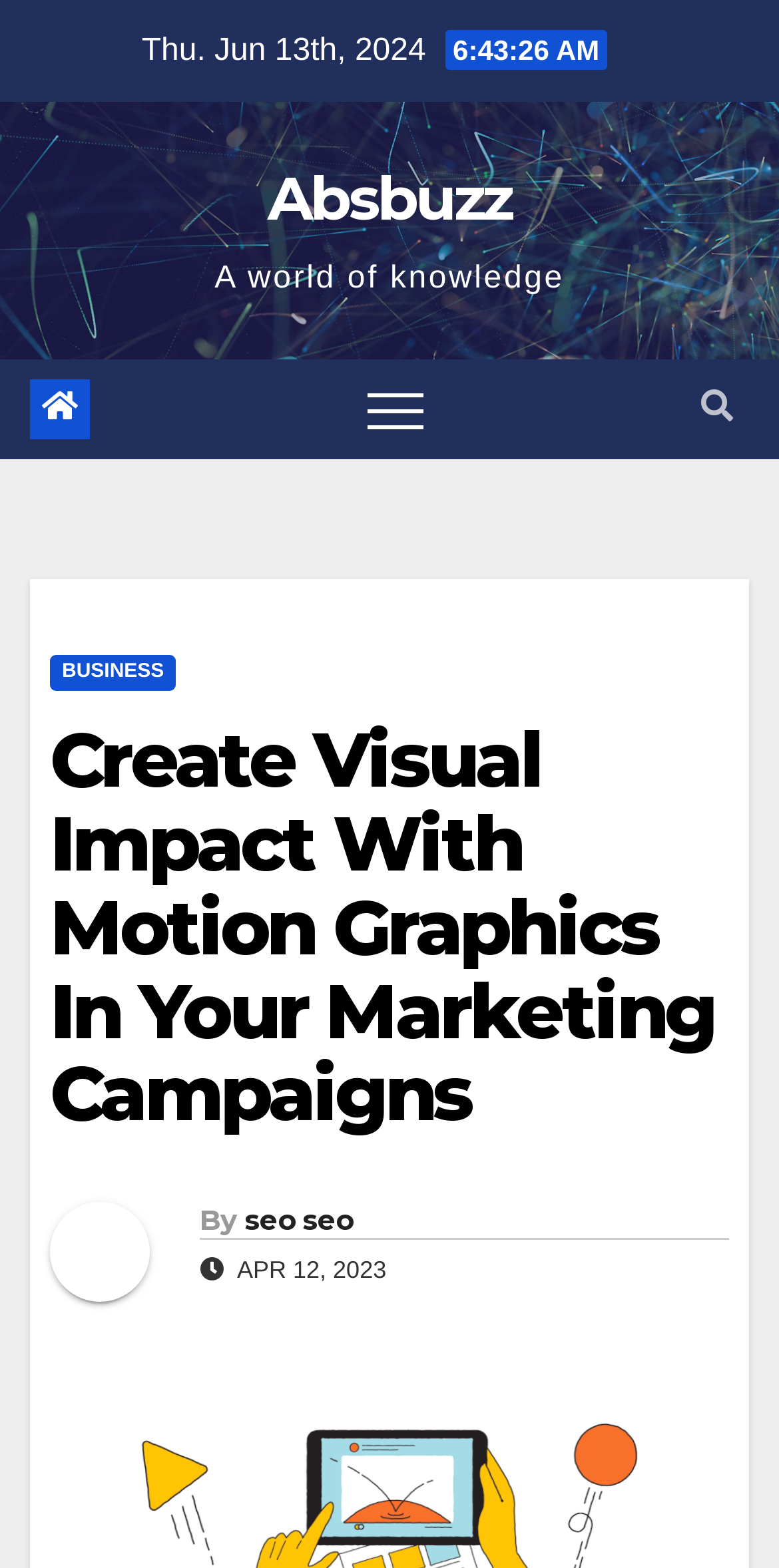What is the name of the website?
Give a comprehensive and detailed explanation for the question.

I found the link 'Absbuzz' at the top of the webpage, which is likely the name of the website.